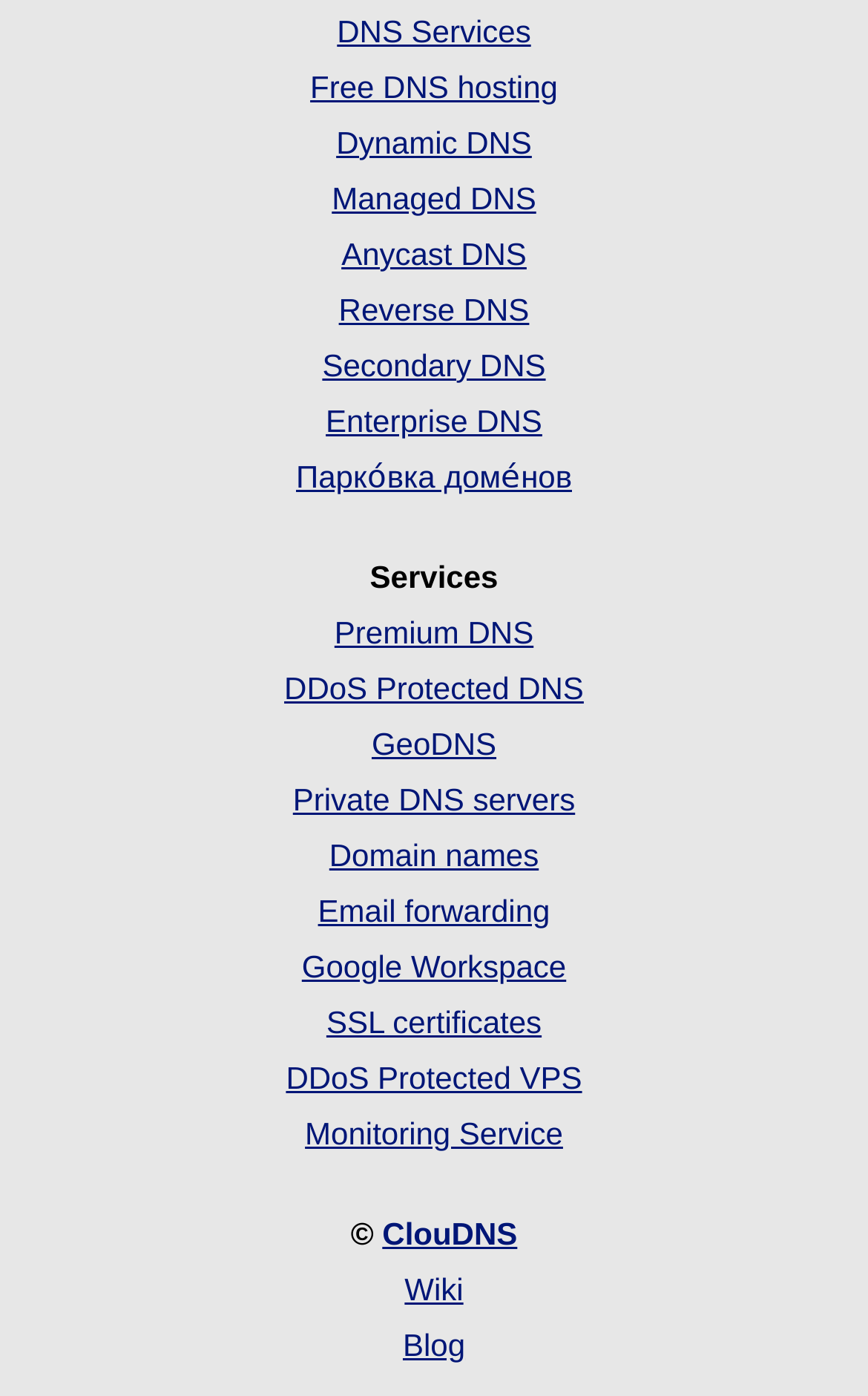Please locate the bounding box coordinates of the element's region that needs to be clicked to follow the instruction: "Learn about free DNS hosting". The bounding box coordinates should be provided as four float numbers between 0 and 1, i.e., [left, top, right, bottom].

[0.357, 0.049, 0.643, 0.075]